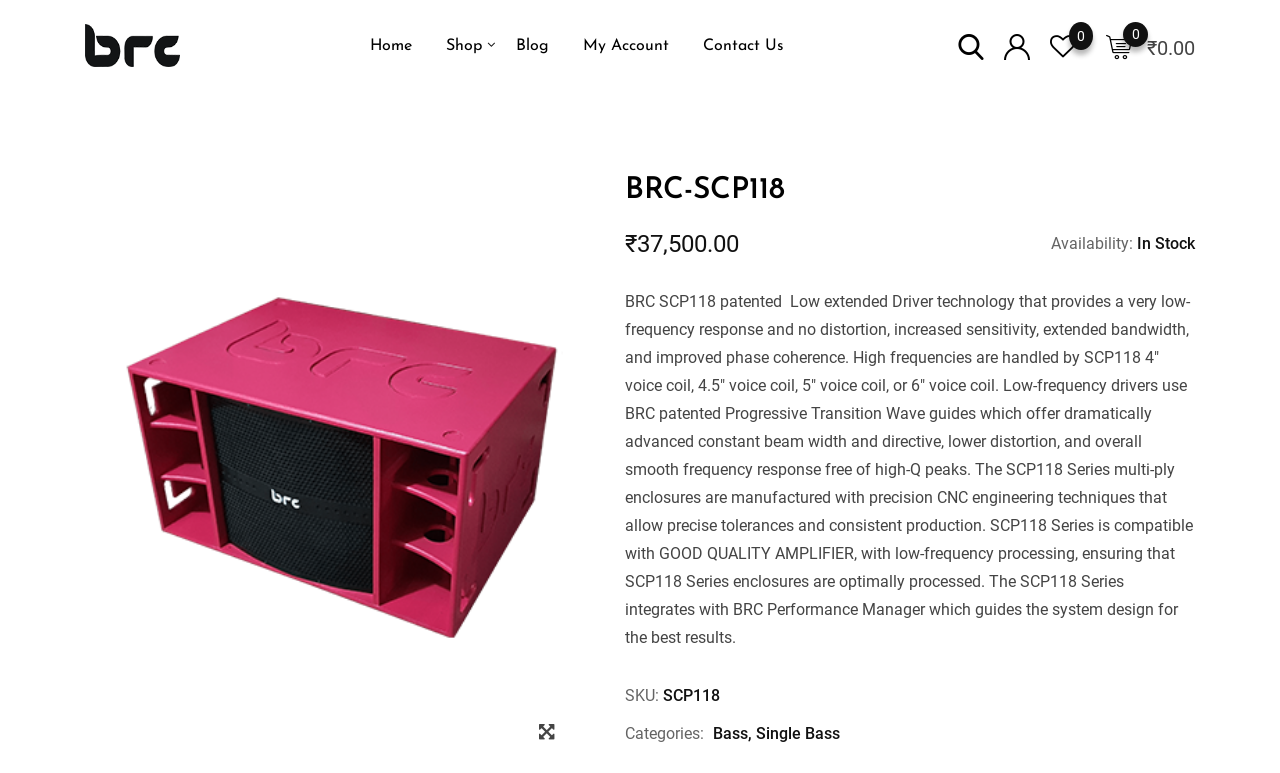What is the price of BRC-SCP118?
Please provide a detailed and thorough answer to the question.

I found the price of BRC-SCP118 by looking at the static text elements on the webpage. Specifically, I found the text '₹37,500.00' next to the '₹' symbol, which indicates the price of the product.